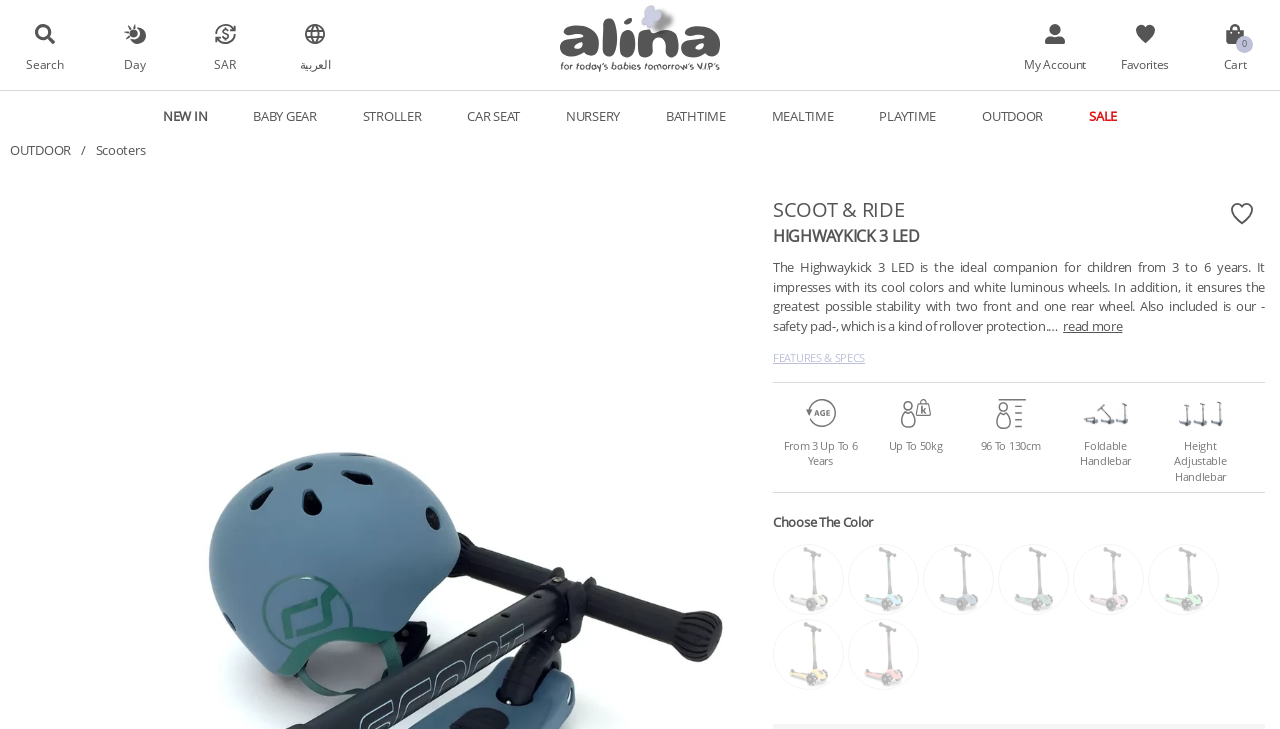Please predict the bounding box coordinates of the element's region where a click is necessary to complete the following instruction: "Learn more about Highwaykick 3 LED". The coordinates should be represented by four float numbers between 0 and 1, i.e., [left, top, right, bottom].

[0.604, 0.308, 0.719, 0.34]